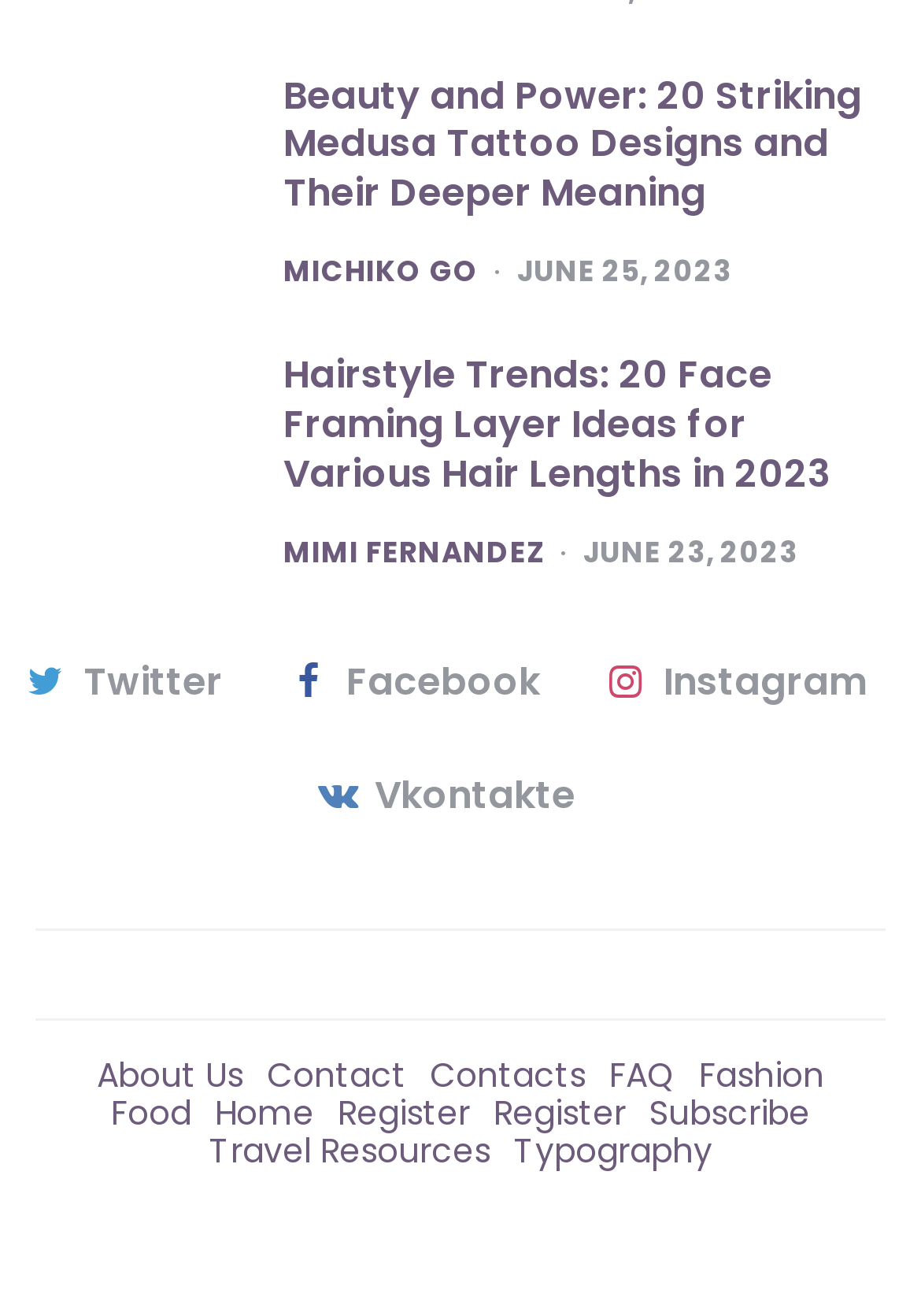Provide a brief response using a word or short phrase to this question:
How many social media links are available?

4